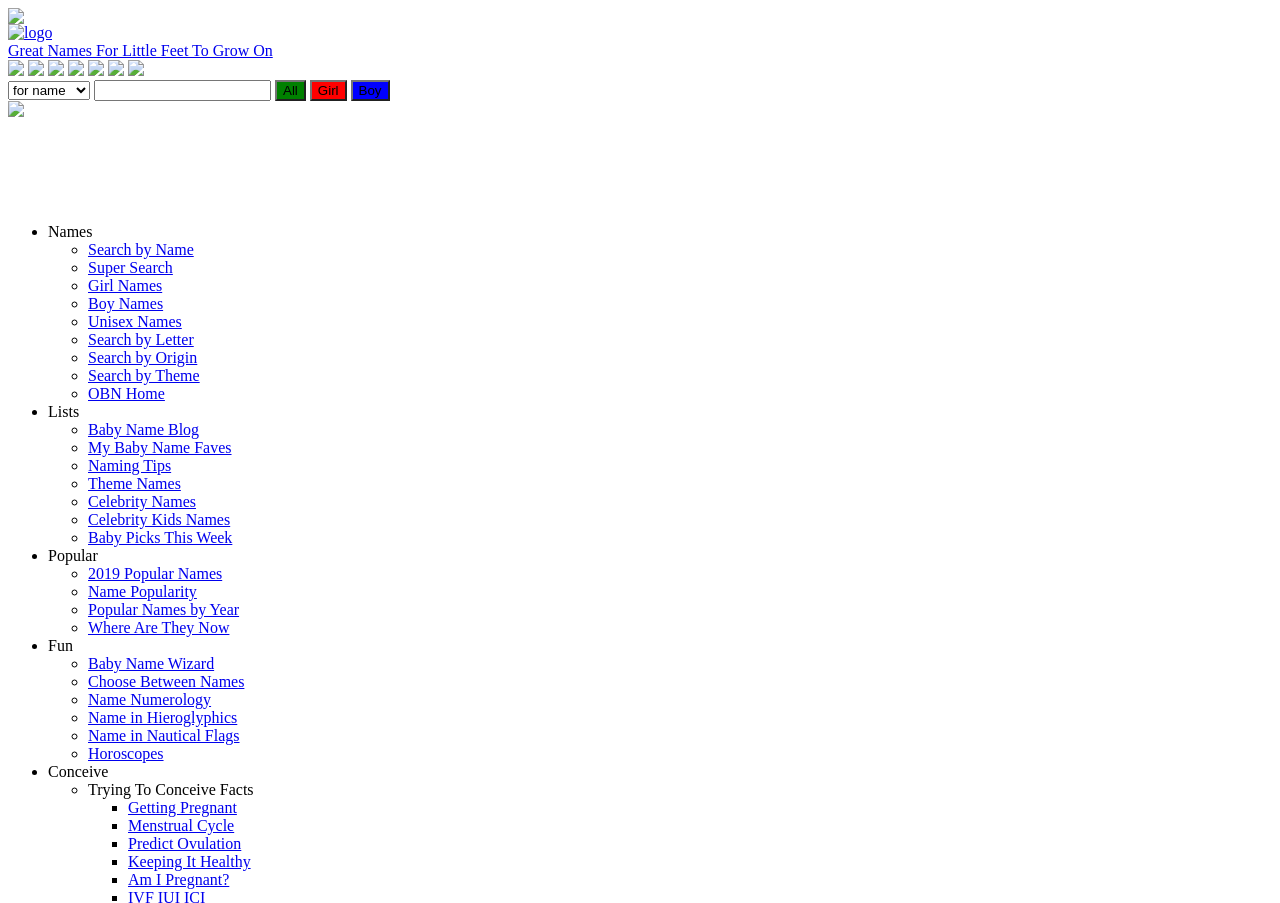Specify the bounding box coordinates of the area to click in order to execute this command: 'Click on the logo'. The coordinates should consist of four float numbers ranging from 0 to 1, and should be formatted as [left, top, right, bottom].

[0.006, 0.027, 0.041, 0.047]